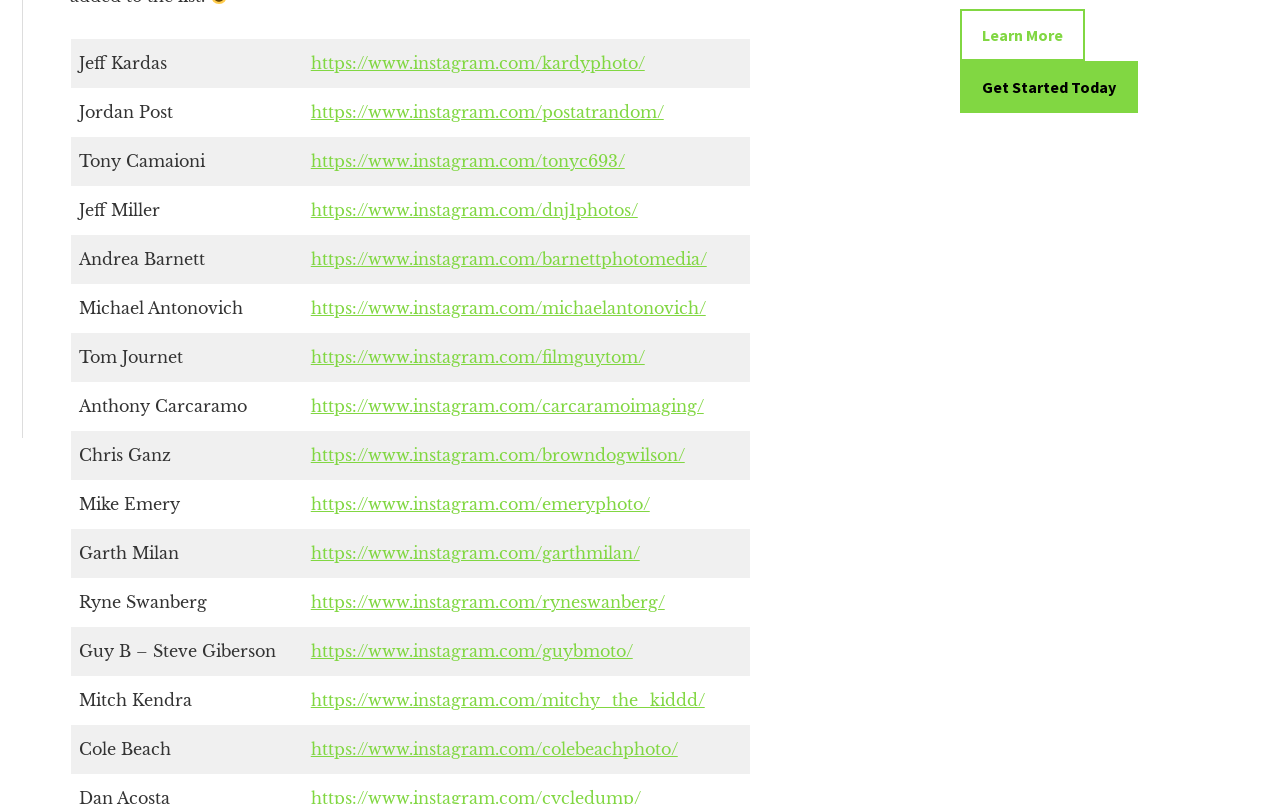Using the format (top-left x, top-left y, bottom-right x, bottom-right y), and given the element description, identify the bounding box coordinates within the screenshot: Learn More

[0.75, 0.011, 0.848, 0.076]